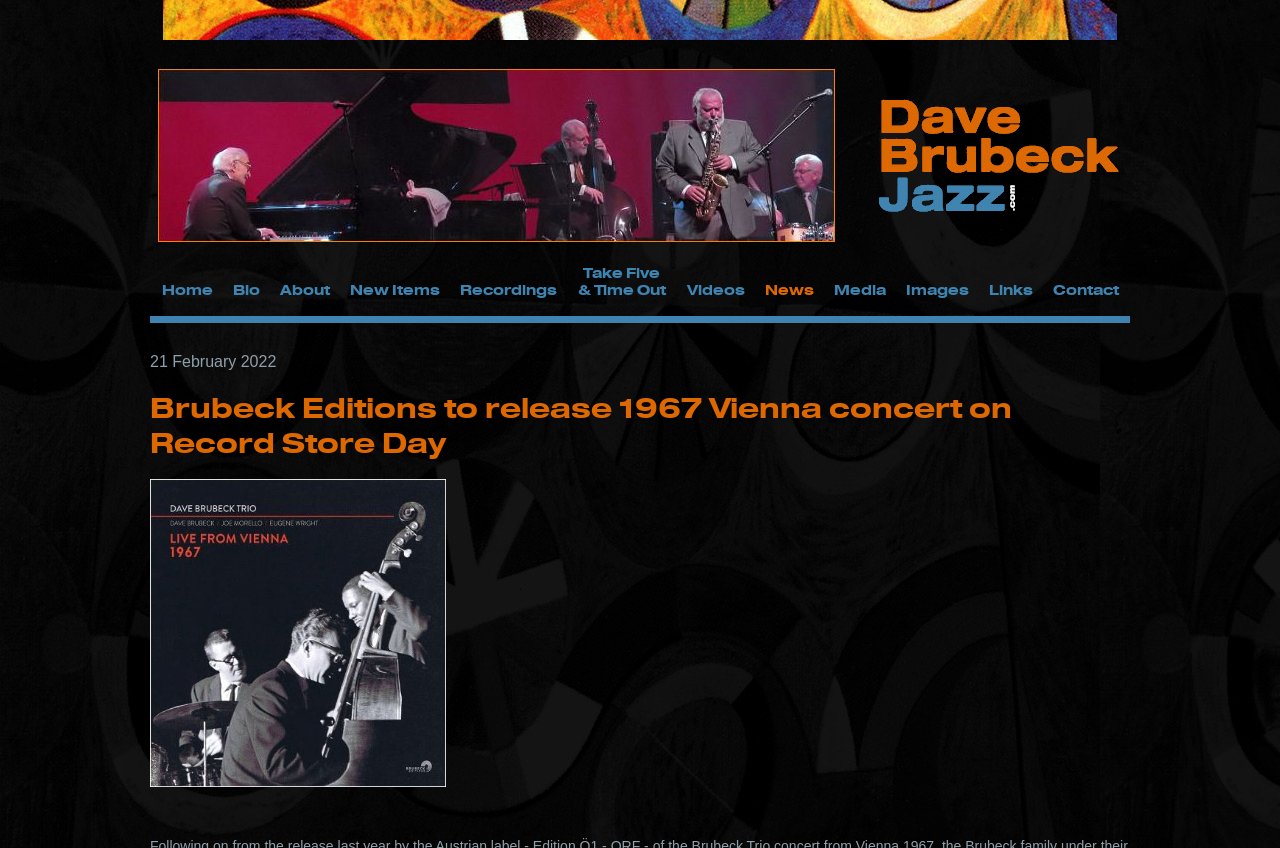Provide a brief response in the form of a single word or phrase:
What is the purpose of the webpage?

News updates on Dave Brubeck